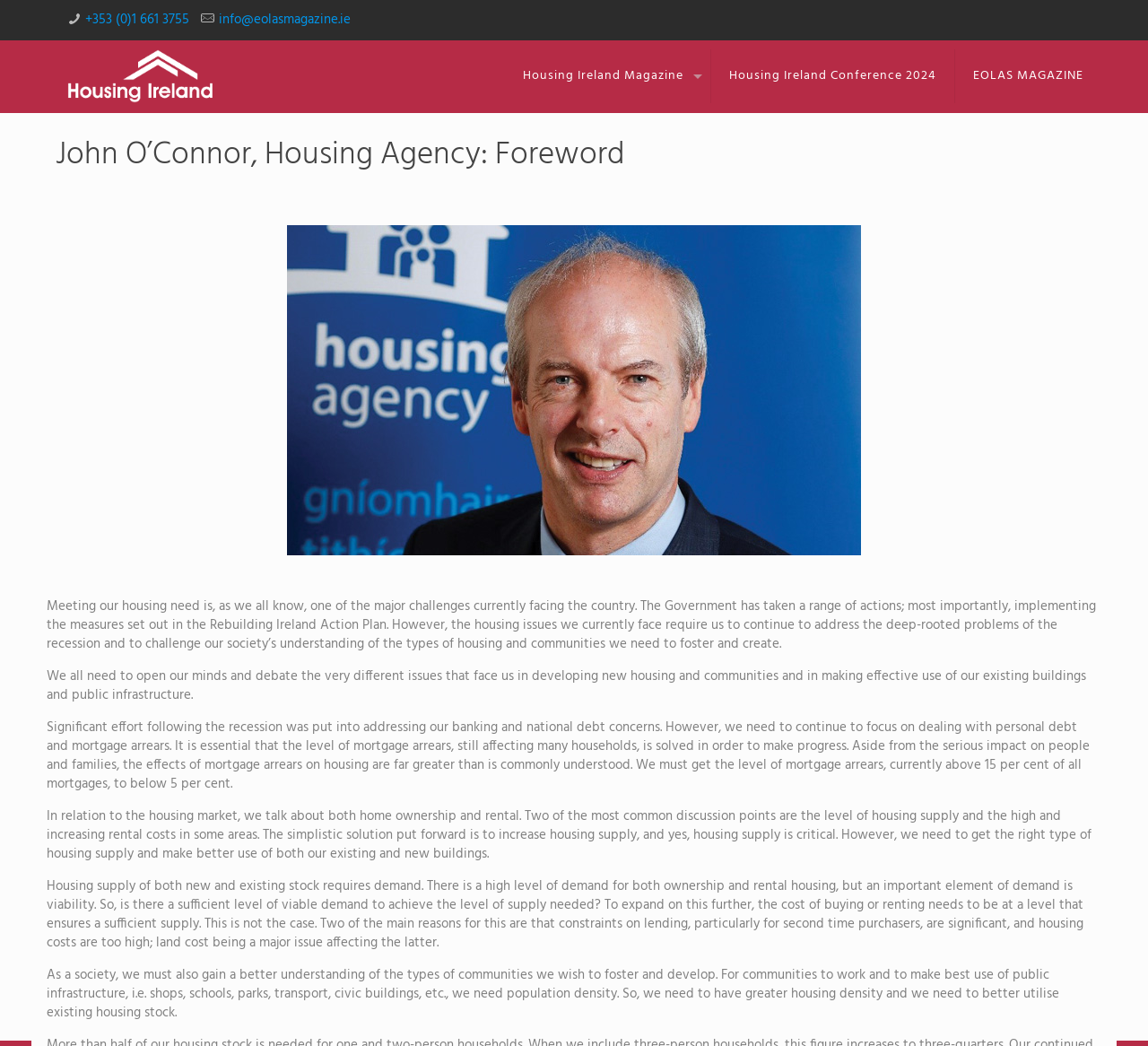What is the theme of the Housing Ireland Magazine?
Based on the screenshot, respond with a single word or phrase.

Housing